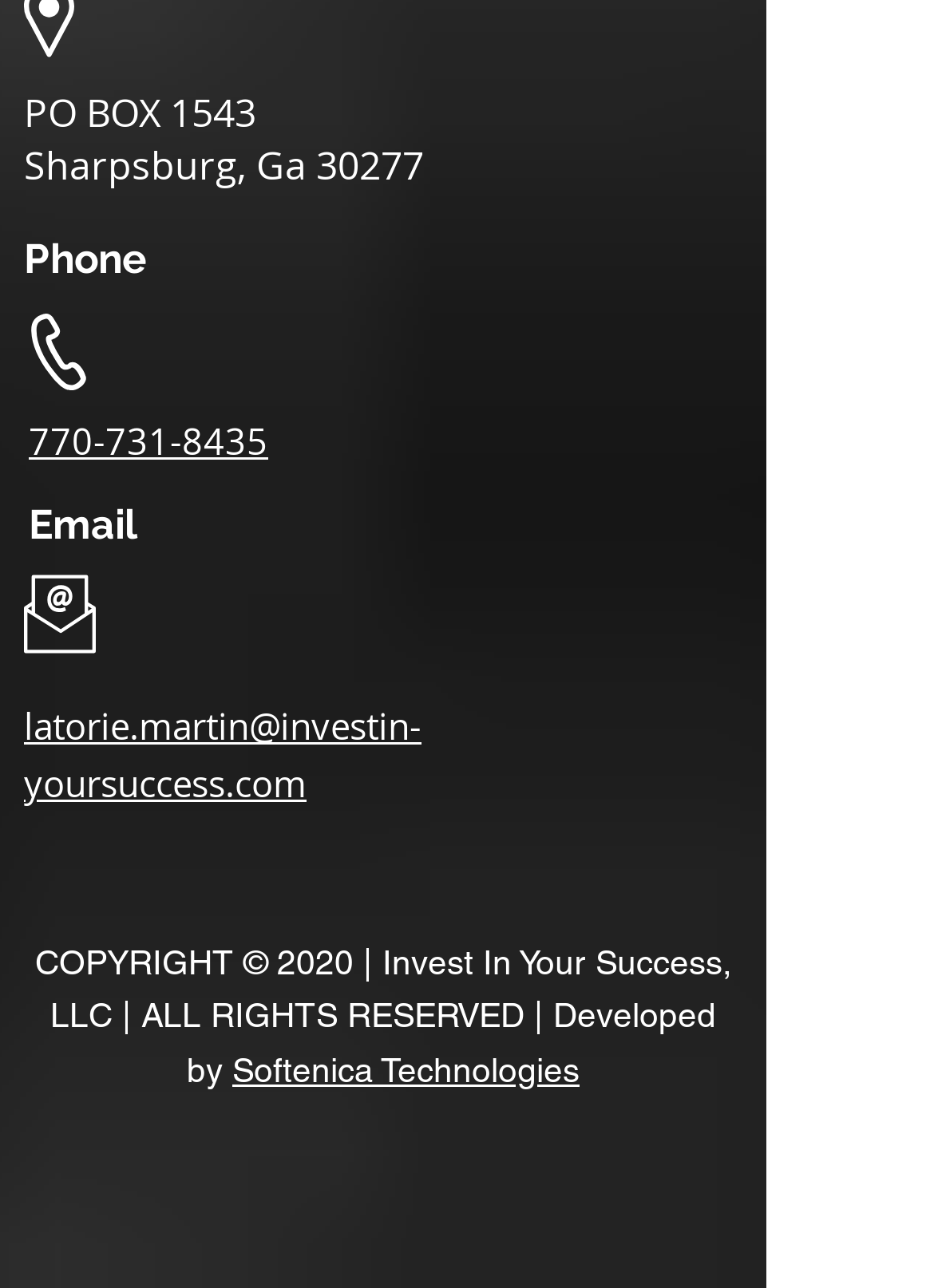What is the company's address?
Look at the image and respond with a single word or a short phrase.

PO BOX 1543, Sharpsburg, Ga 30277